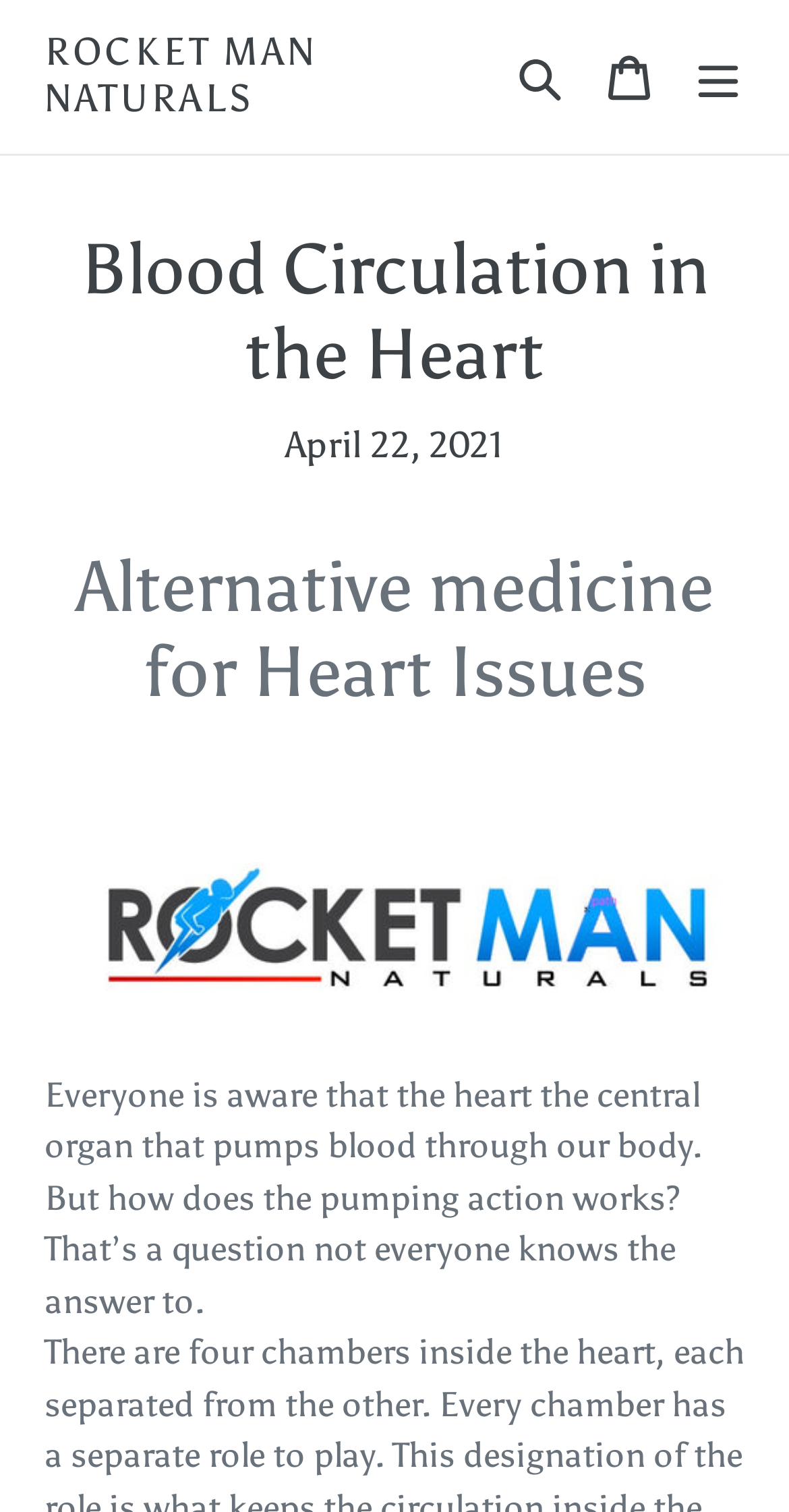Create a detailed narrative of the webpage’s visual and textual elements.

The webpage is about blood circulation in the heart and alternative medicine for heart issues. At the top left, there is a link to "ROCKET MAN NATURALS". Next to it, there are three buttons: "Search", "Cart", and "Menu", which are aligned horizontally. The "Menu" button, when expanded, controls a mobile navigation menu.

Below the top navigation bar, there is a main heading "Blood Circulation in the Heart" that spans almost the entire width of the page. Underneath it, there is a timestamp "April 22, 2021" located roughly in the middle of the page.

Further down, there is a subheading "Alternative medicine for Heart Issues" that is also quite wide. Below this subheading, there is a paragraph of text that discusses the importance of understanding how the heart pumps blood through the body, and how not everyone knows the answer to this question. This text block takes up a significant portion of the page, stretching from the left edge to about three-quarters of the way across the page.